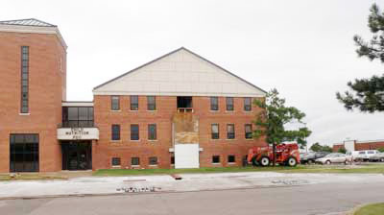What is the environment surrounding the building?
Examine the image and provide an in-depth answer to the question.

The image shows a glimpse of additional buildings in the background, and the overall scene reflects a blend of modern educational facilities amidst a landscaped environment, suggesting that the building is surrounded by a well-maintained and natural setting.